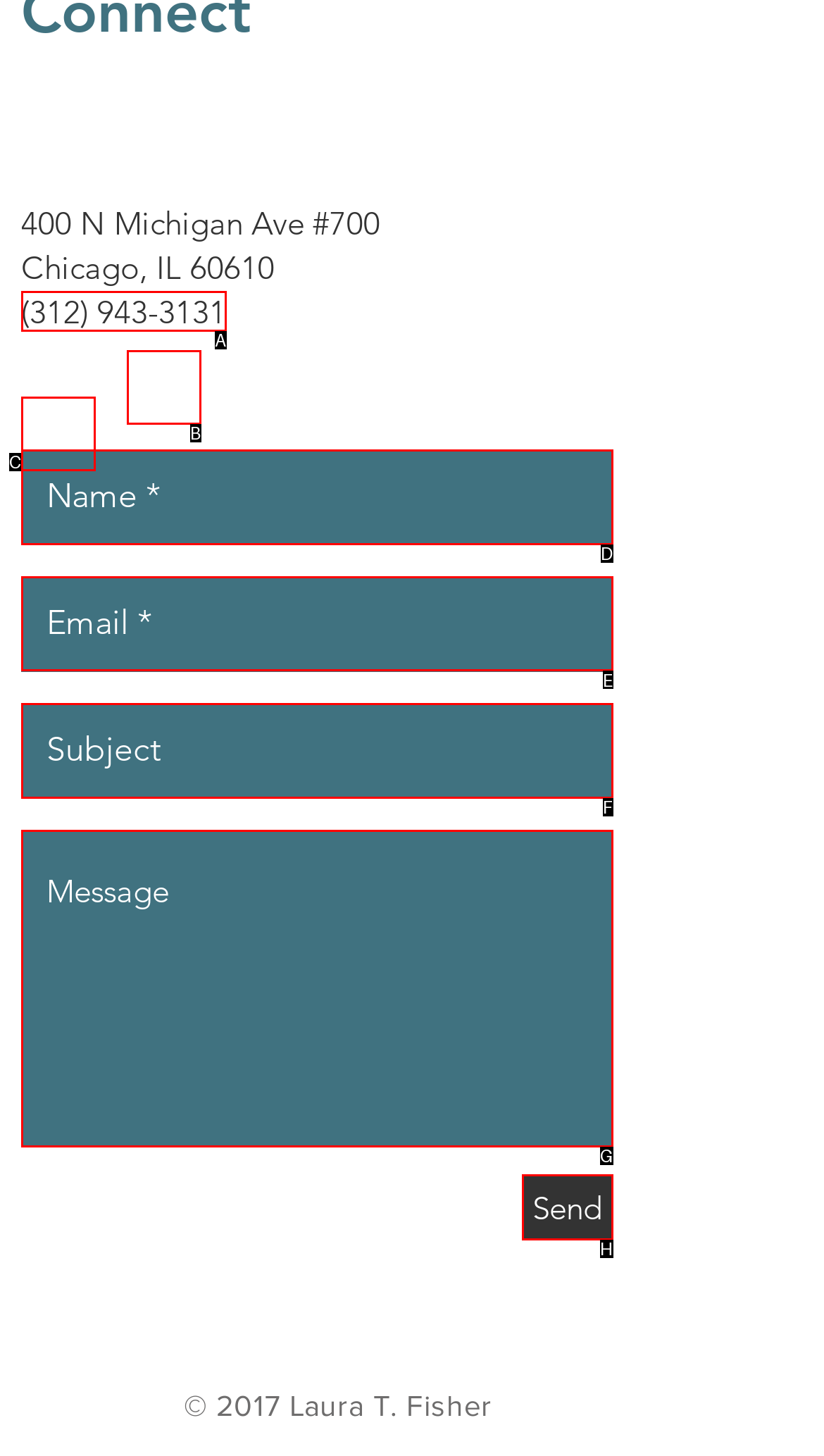Specify which HTML element I should click to complete this instruction: enter your email Answer with the letter of the relevant option.

E